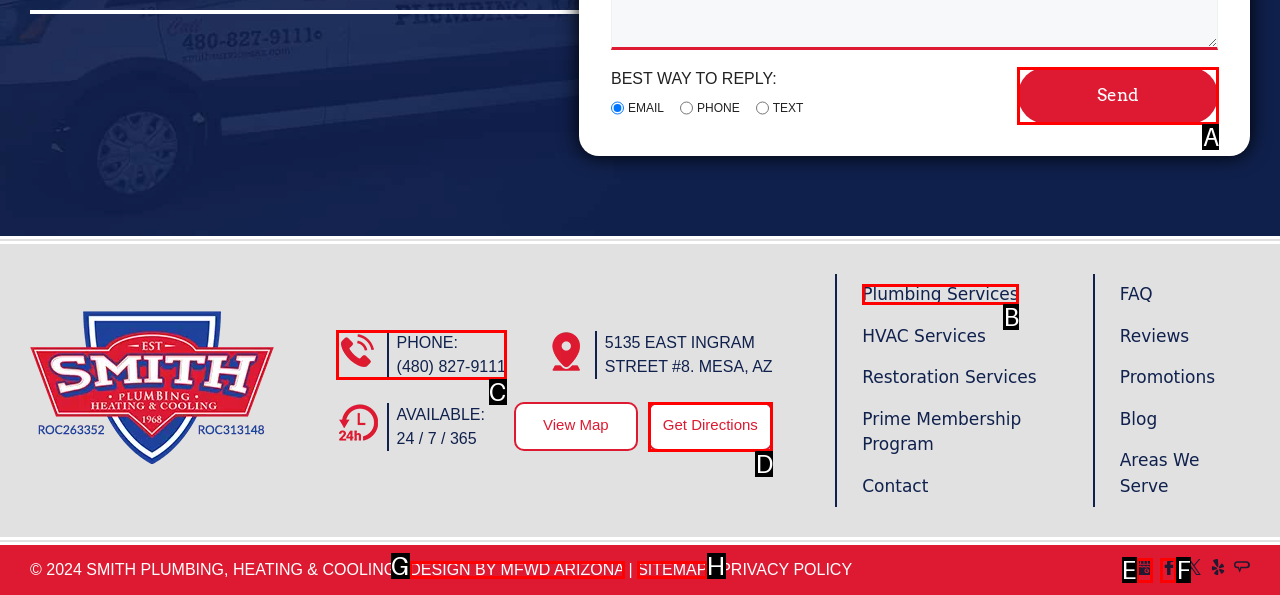Tell me which one HTML element I should click to complete this task: Click the Send button Answer with the option's letter from the given choices directly.

A